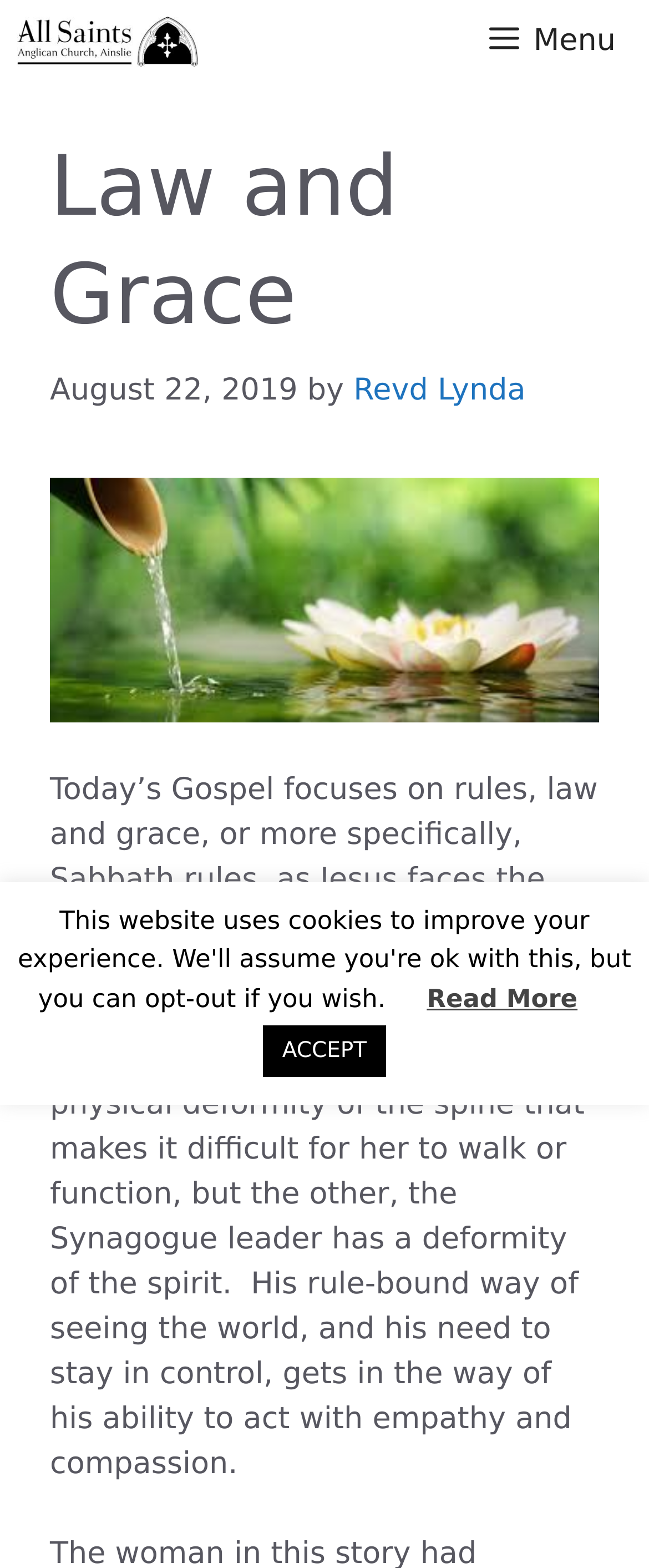Determine the bounding box coordinates of the UI element described by: "Read More".

[0.658, 0.627, 0.89, 0.646]